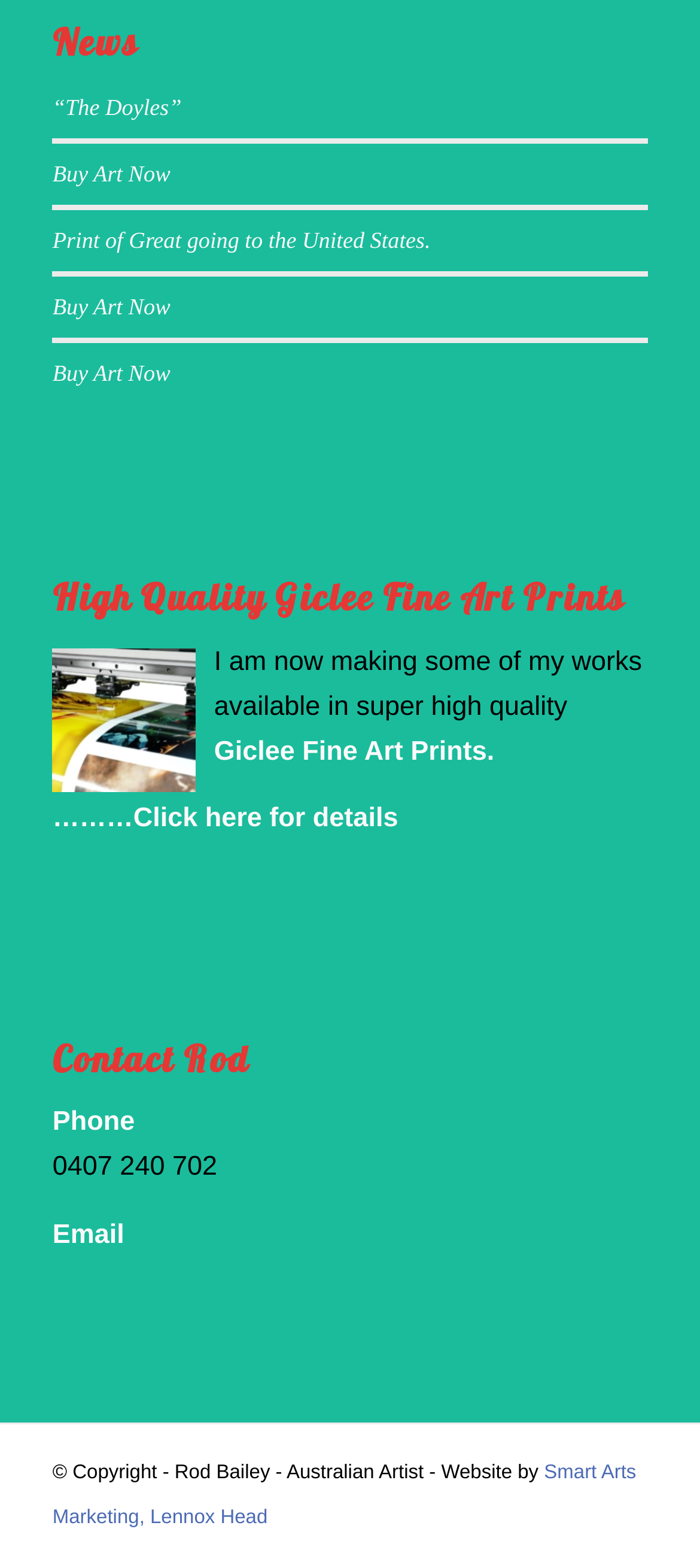Respond concisely with one word or phrase to the following query:
How many 'Buy Art Now' links are there?

3